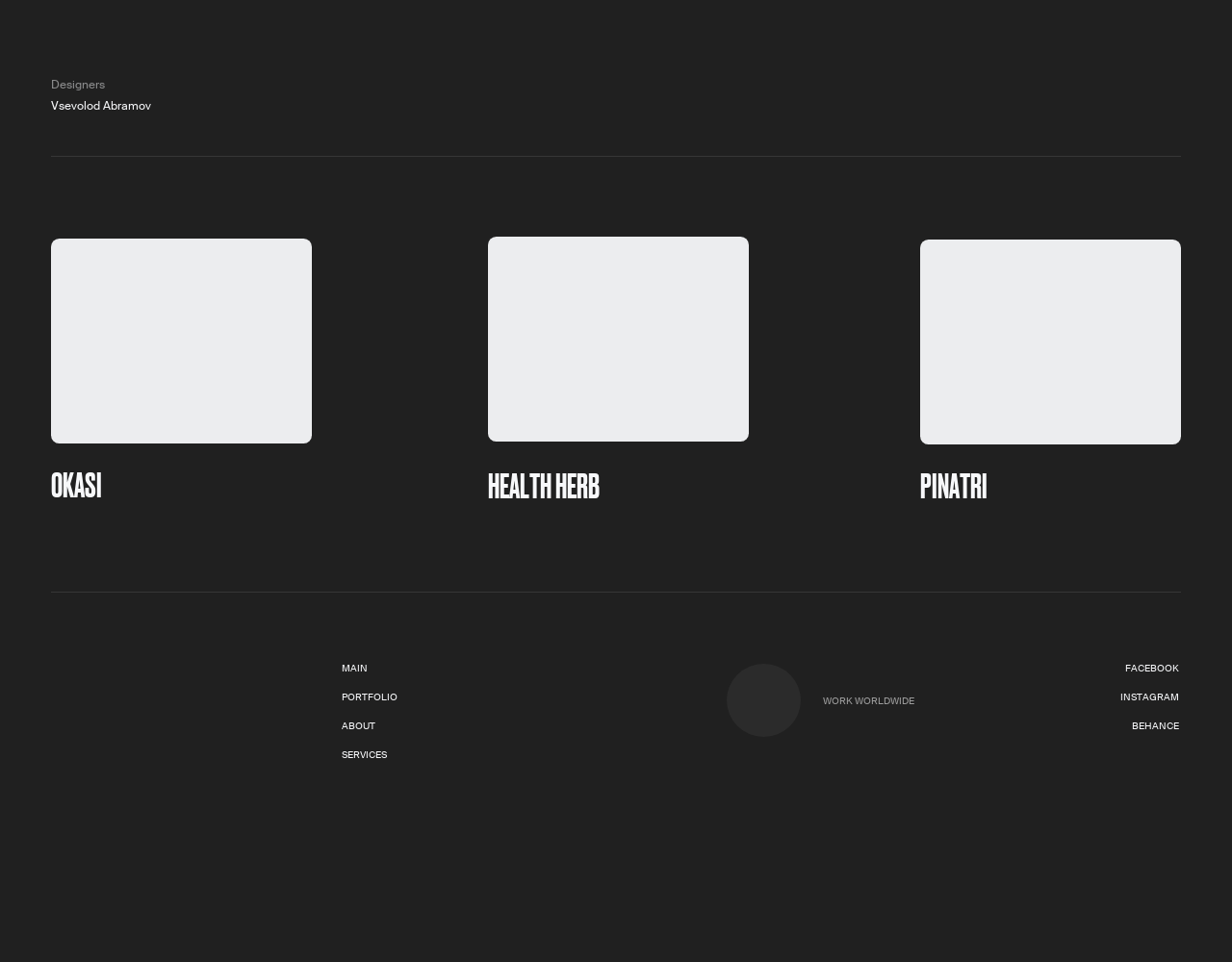Identify the bounding box coordinates of the area that should be clicked in order to complete the given instruction: "Click on OKASIO link". The bounding box coordinates should be four float numbers between 0 and 1, i.e., [left, top, right, bottom].

[0.039, 0.094, 0.078, 0.127]